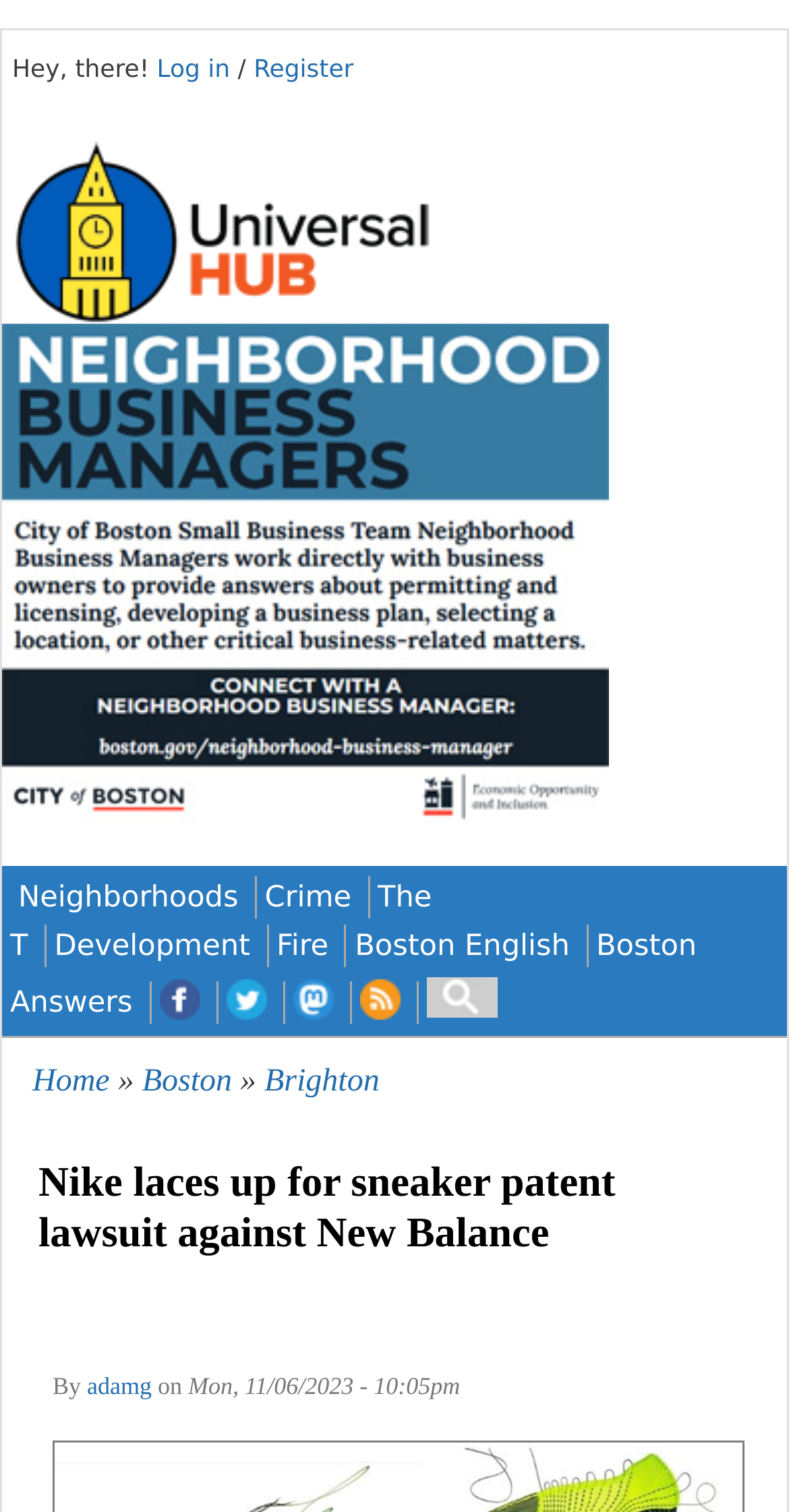Pinpoint the bounding box coordinates of the element that must be clicked to accomplish the following instruction: "explore Colchester United FC". The coordinates should be in the format of four float numbers between 0 and 1, i.e., [left, top, right, bottom].

None